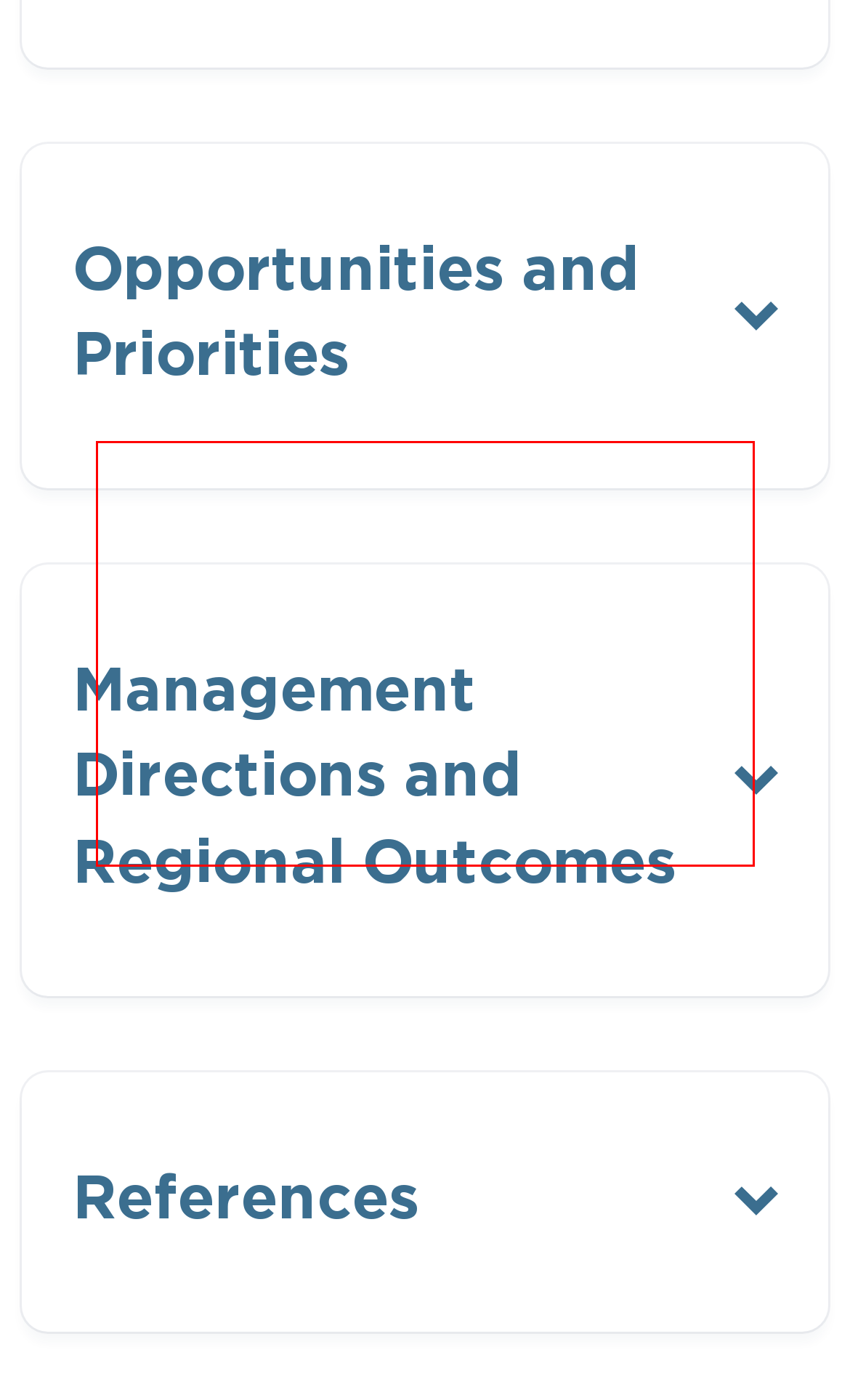Please extract the text content from the UI element enclosed by the red rectangle in the screenshot.

Exposed soil ranged between 2.0% and 5.4% in the Baw Baw Shire Council, 6.4% and 10.3% in Latrobe City and 4.1% and 9.9% in Wellington for the period 2000-20199.